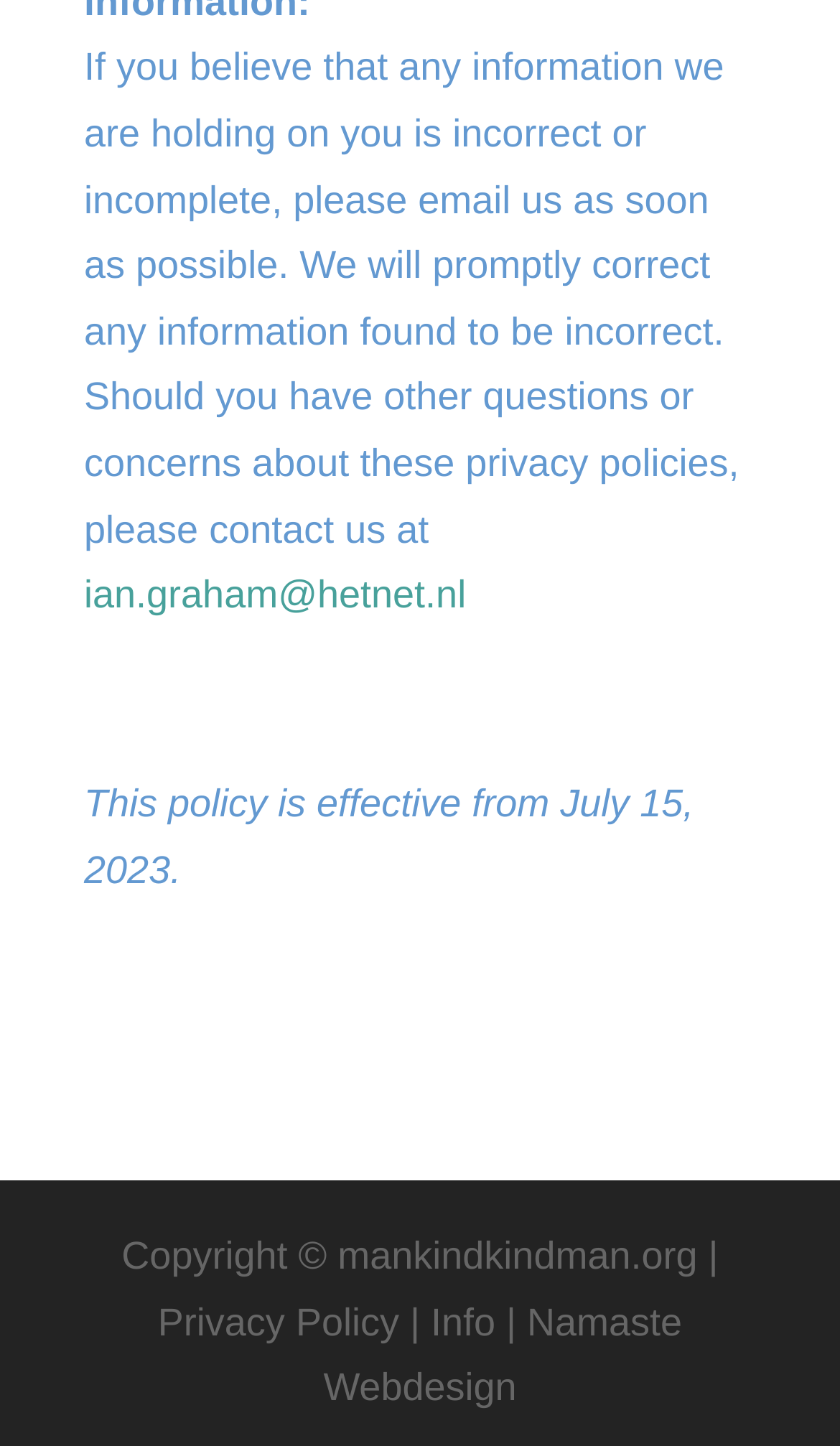Identify the bounding box coordinates of the HTML element based on this description: "ian.graham@hetnet.nl".

[0.1, 0.396, 0.555, 0.426]